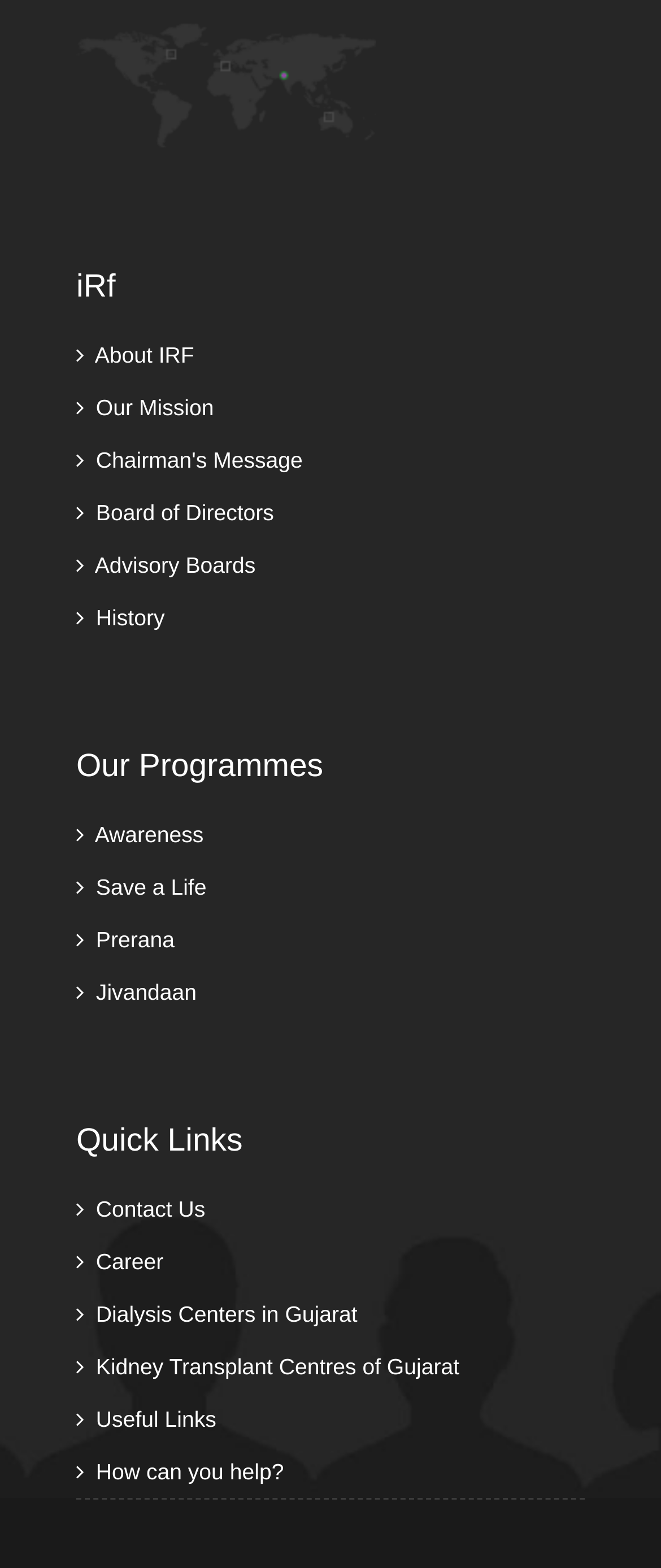Find the bounding box coordinates for the element that must be clicked to complete the instruction: "Contact Us". The coordinates should be four float numbers between 0 and 1, indicated as [left, top, right, bottom].

[0.115, 0.763, 0.31, 0.779]